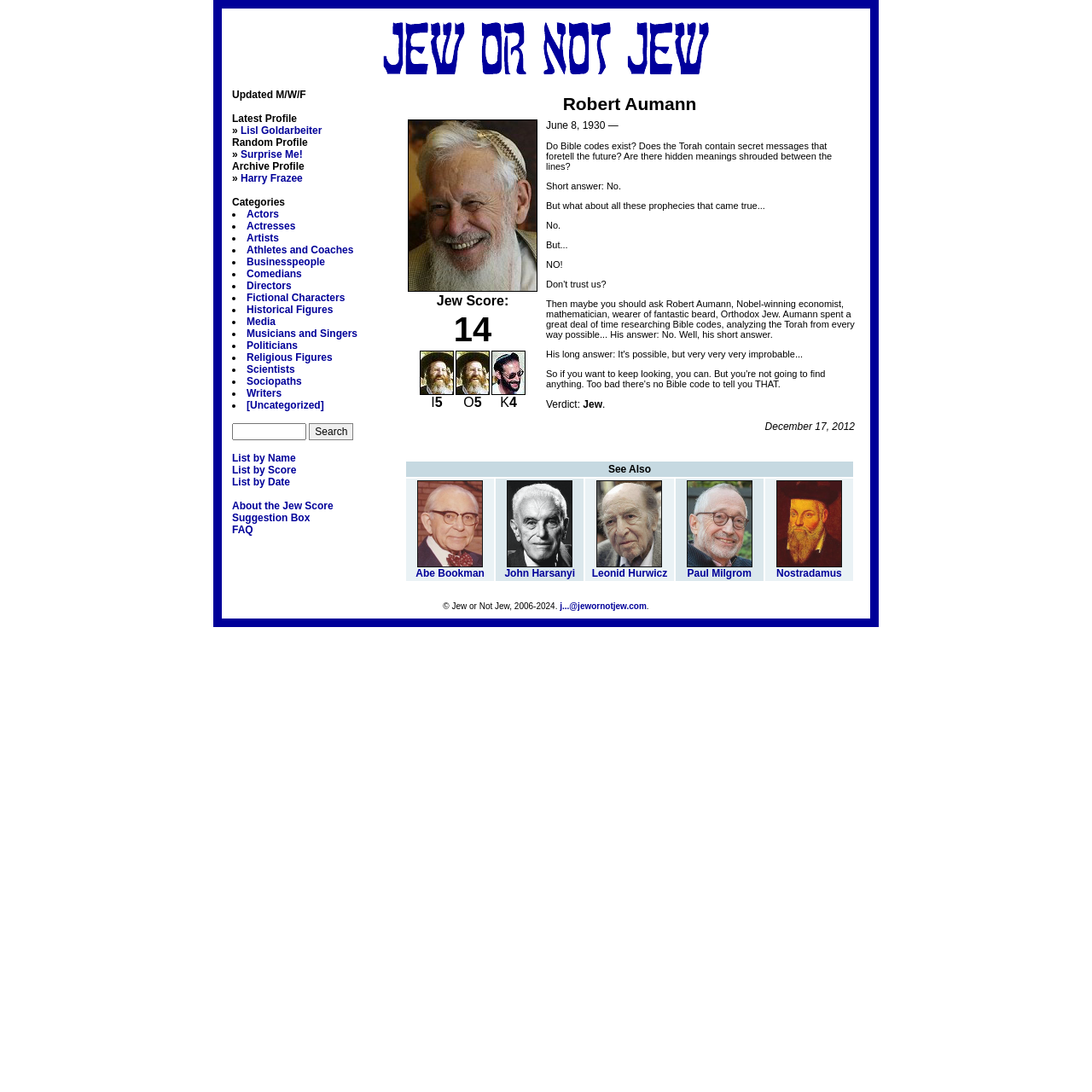Select the bounding box coordinates of the element I need to click to carry out the following instruction: "Check the categories of Actors".

[0.226, 0.191, 0.255, 0.202]